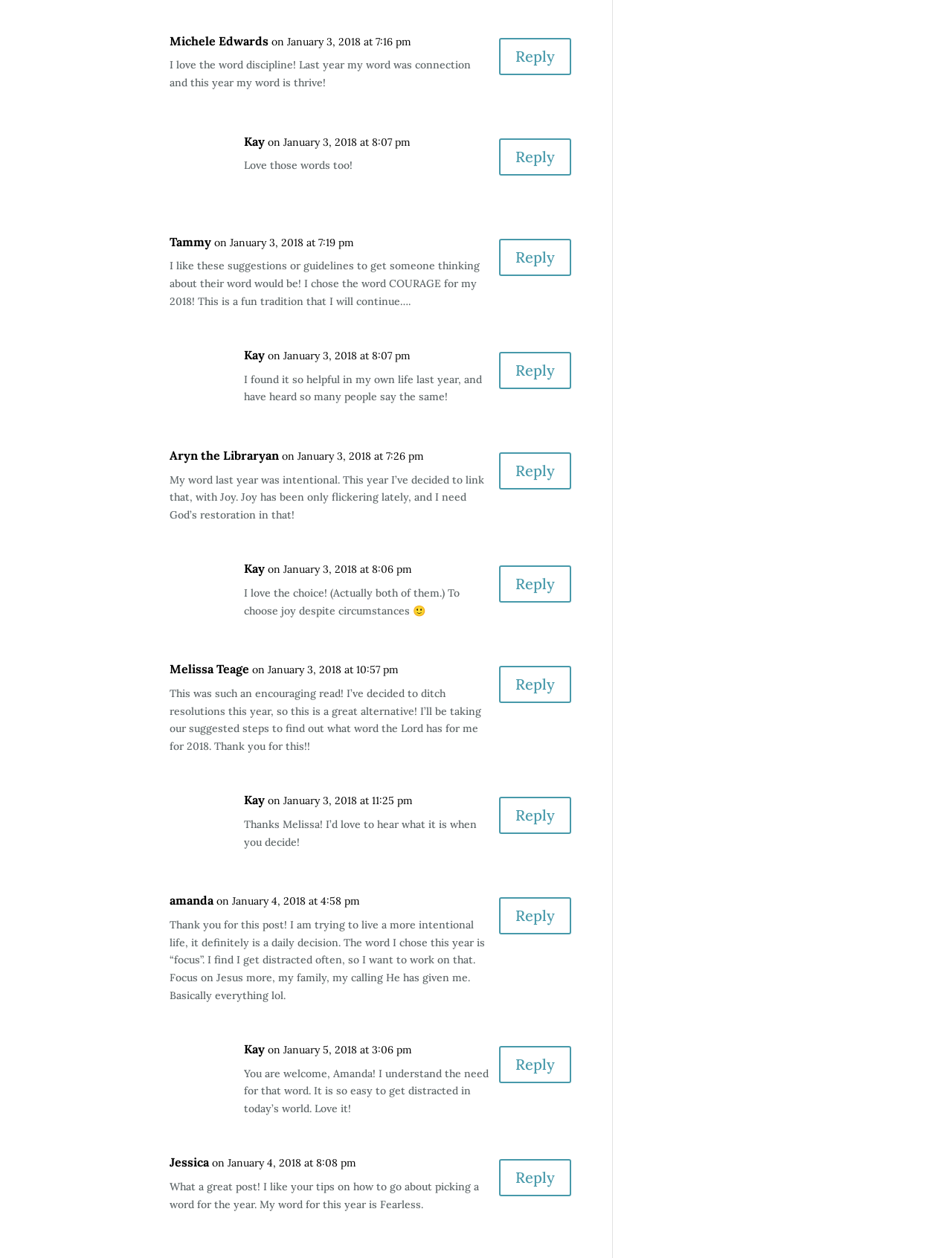Please provide a short answer using a single word or phrase for the question:
How many comments are there on this webpage?

9